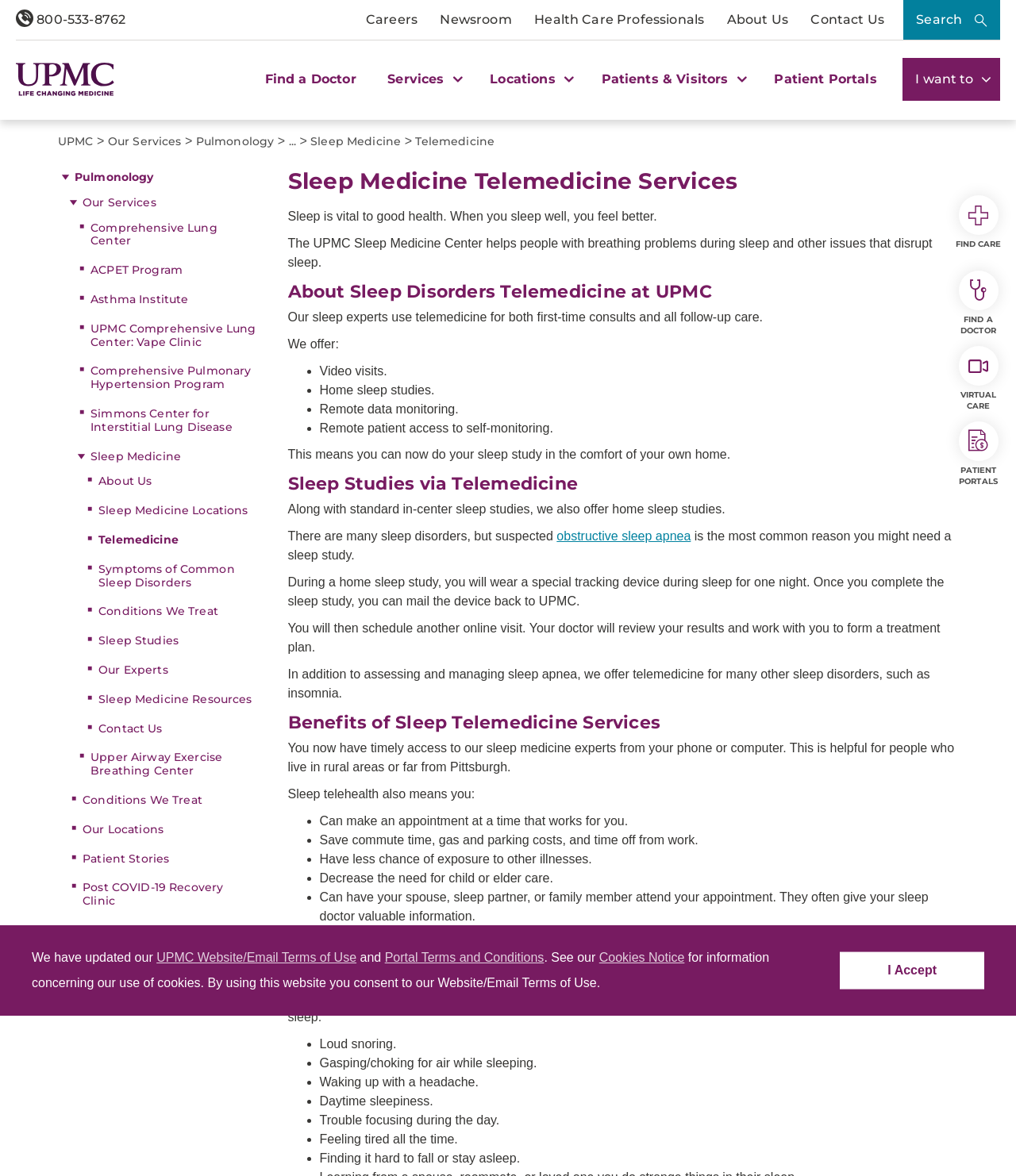Summarize the webpage with a detailed and informative caption.

The webpage is about UPMC's sleep medicine telemedicine services. At the top, there is a main navigation menu with links to various sections of the website, including "Careers", "Newsroom", "Health Care Professionals", "About Us", and "Contact Us". Below this, there is a banner with a search button and links to "Find a Doctor", "Services", "Locations", and "Patients & Visitors".

On the left side of the page, there is a secondary navigation menu with links to "Pulmonology", "Our Services", and "Sleep Medicine", as well as sub-links to specific topics such as "Comprehensive Lung Center", "Asthma Institute", and "Telemedicine".

The main content of the page is divided into sections. The first section has a heading "Sleep Medicine Telemedicine Services" and describes the importance of sleep for good health. It explains that the UPMC Sleep Medicine Center helps people with breathing problems during sleep and other issues that disrupt sleep.

The next section has a heading "About Sleep Disorders Telemedicine at UPMC" and explains that UPMC's sleep experts use telemedicine for both first-time consults and all follow-up care. It lists the services offered, including video visits, home sleep studies, remote data monitoring, and remote patient access to self-monitoring.

The third section has a heading "Sleep Studies via Telemedicine" and explains that UPMC offers home sleep studies in addition to standard in-center sleep studies. It mentions that suspected obstructive sleep apnea is the most common reason for needing a sleep study.

Throughout the page, there are links to related topics and services, as well as a call-to-action button "I Accept" at the bottom.